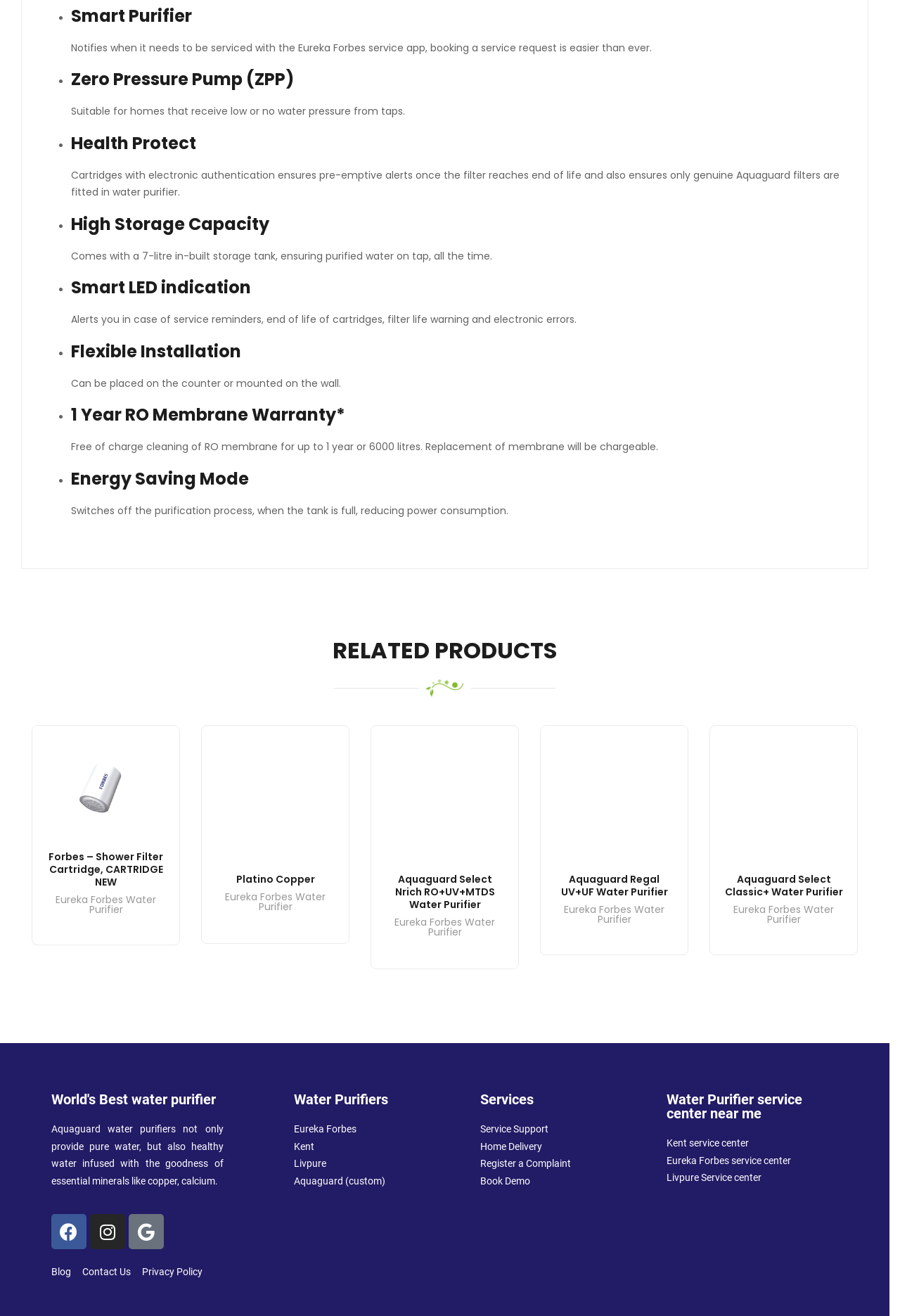Please determine the bounding box coordinates for the UI element described as: "Eureka Forbes water purifier".

[0.052, 0.68, 0.184, 0.697]